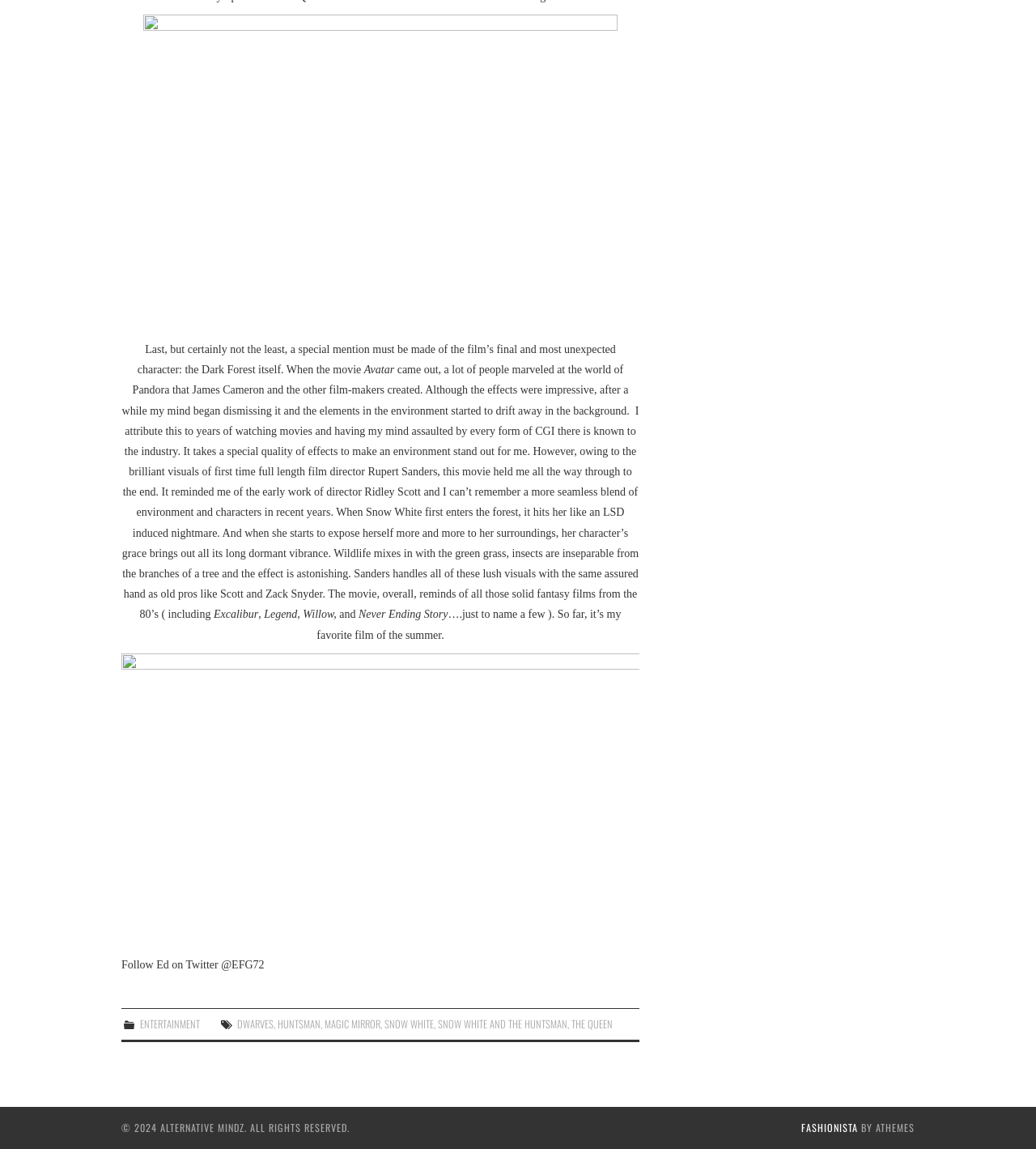What is the name of the film mentioned in the text?
Provide an in-depth and detailed answer to the question.

The answer can be found in the StaticText element with the text 'Avatar' at coordinates [0.351, 0.317, 0.381, 0.327]. This element is a child of the Root Element and is located near the top of the page.